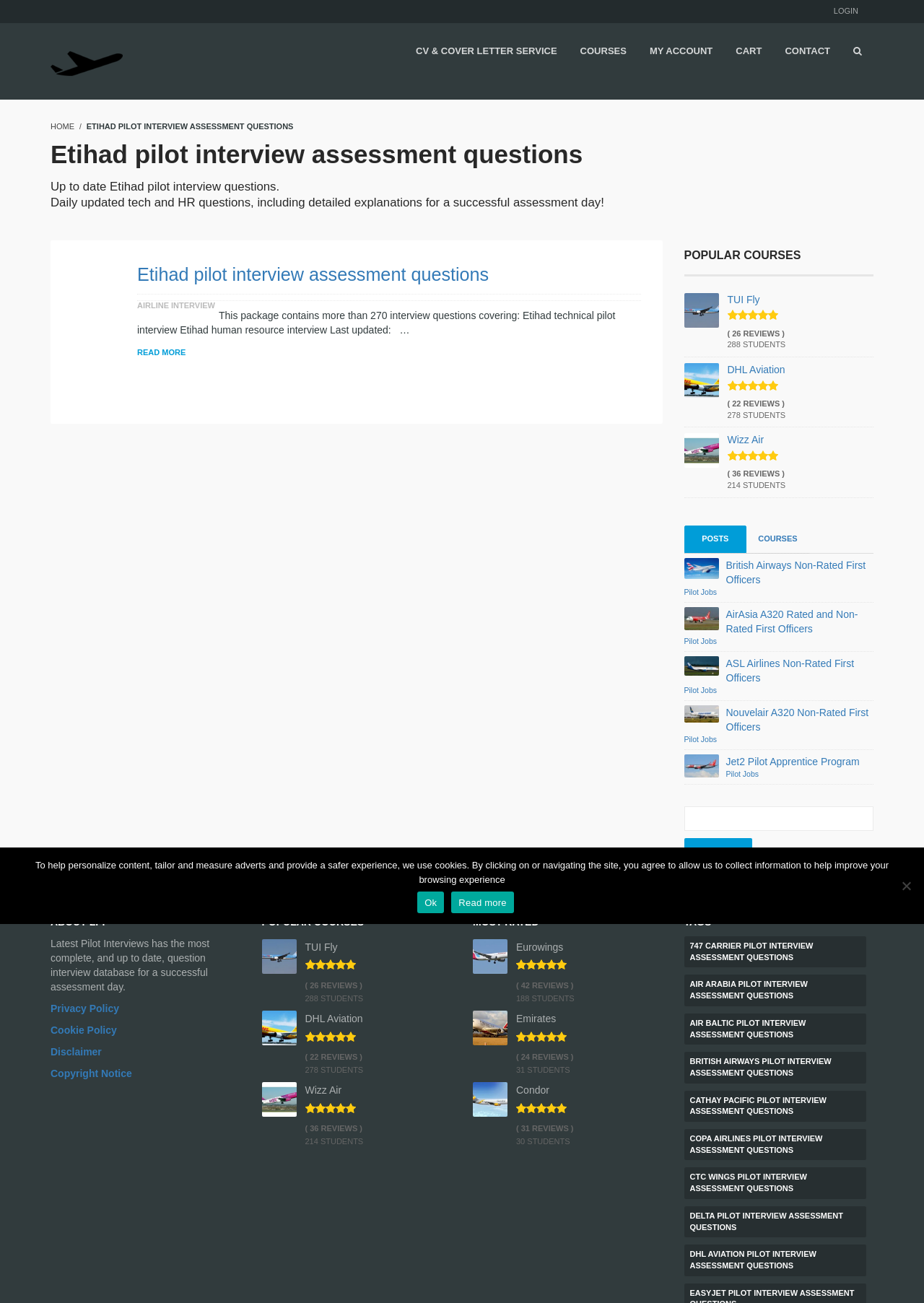Pinpoint the bounding box coordinates for the area that should be clicked to perform the following instruction: "Search for pilot interview questions".

[0.74, 0.619, 0.945, 0.664]